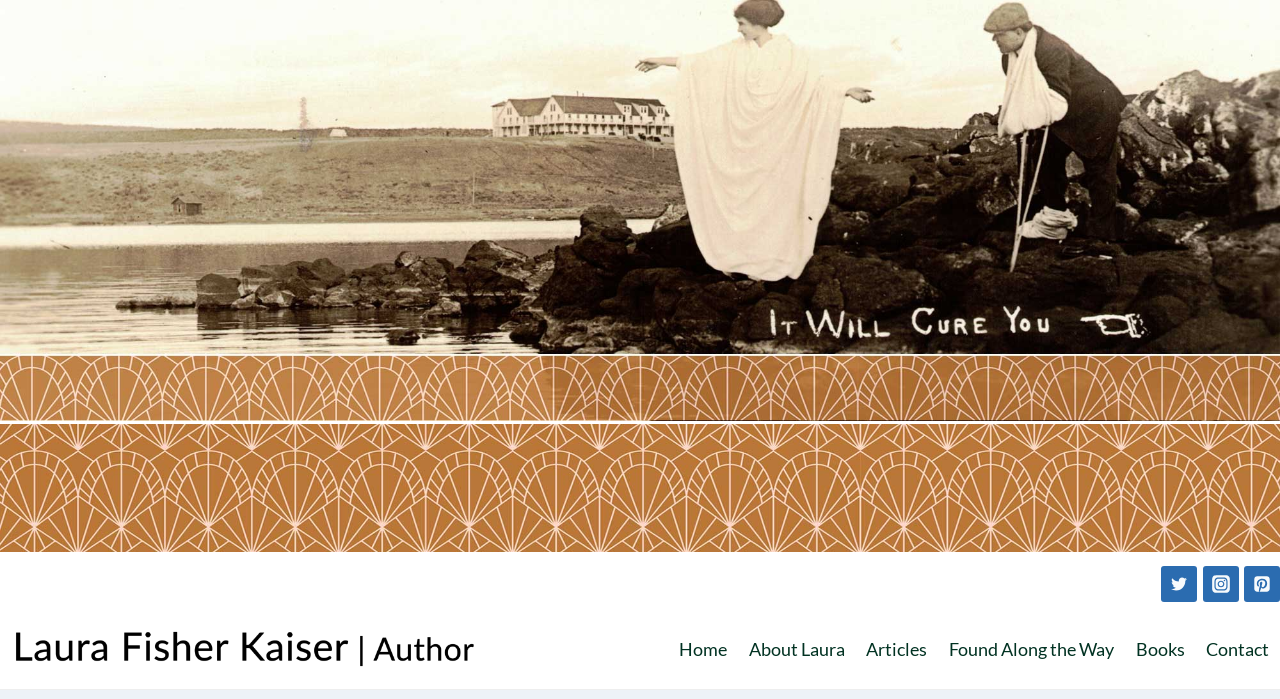Answer the following inquiry with a single word or phrase:
What is the last item in the primary navigation?

Contact